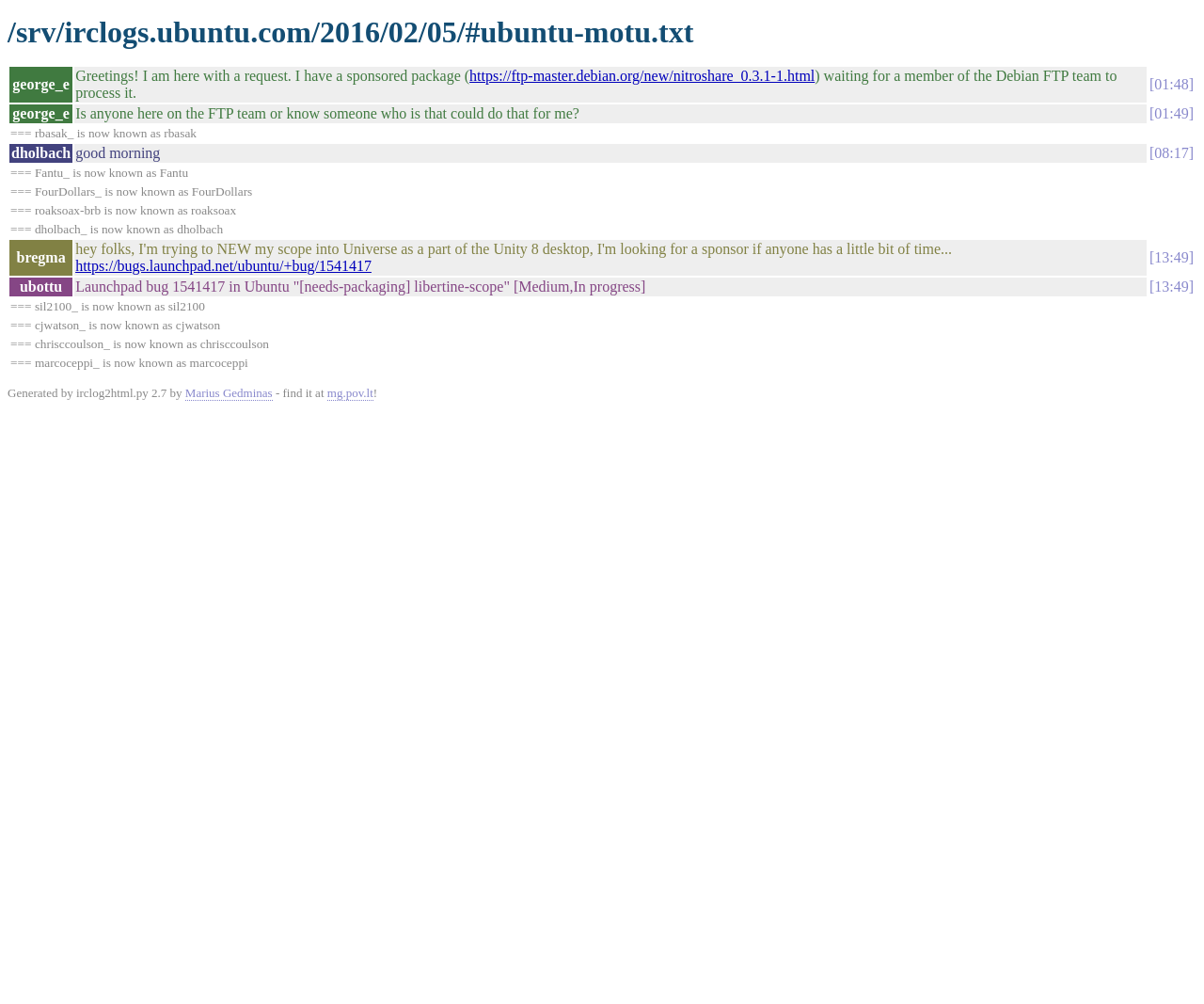Respond to the question below with a single word or phrase: What is the name of the script used to generate this webpage?

irclog2html.py